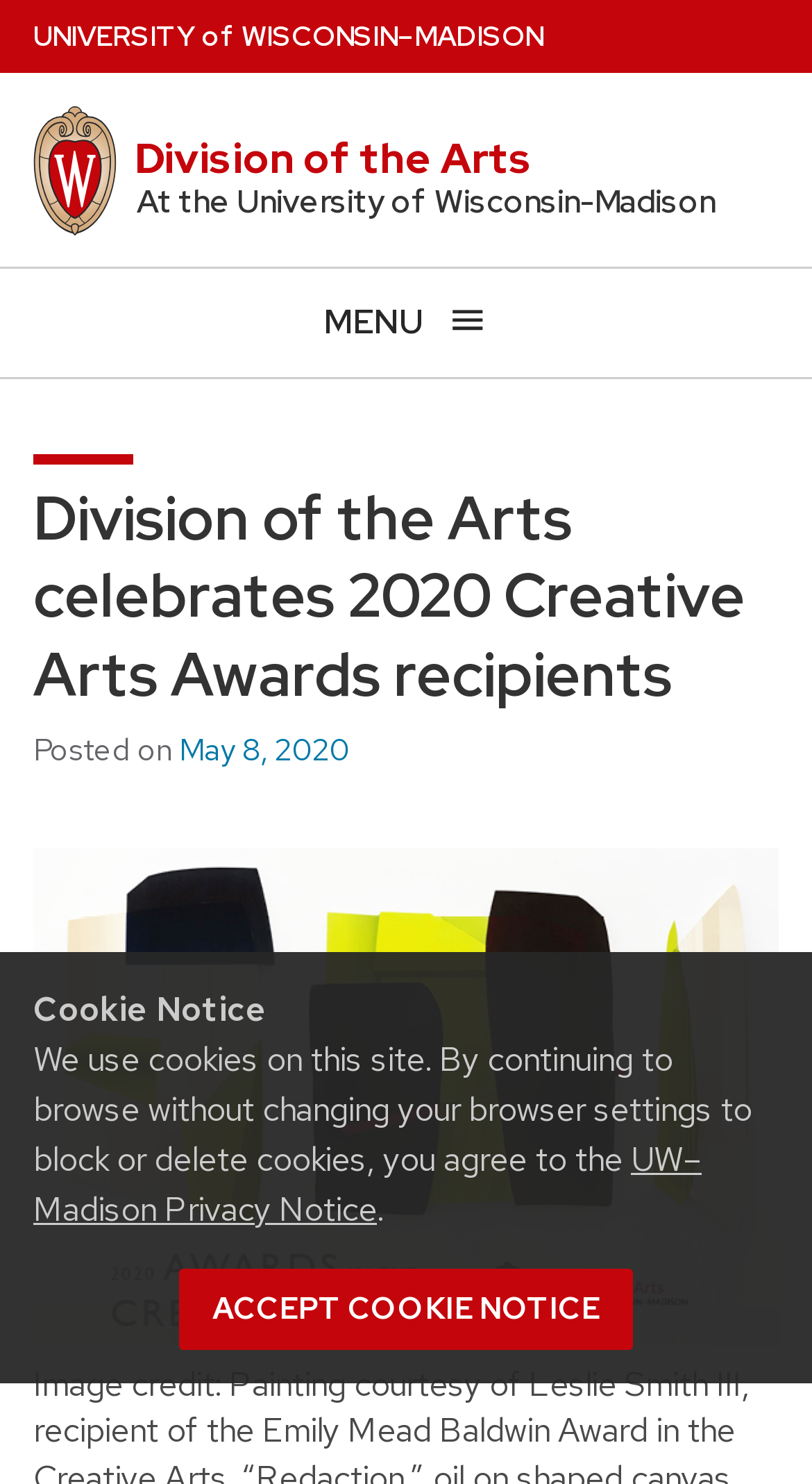Using the information in the image, give a detailed answer to the following question: What is the purpose of the Awards in the Creative Arts?

I inferred the answer by understanding the context of the webpage, which is about celebrating the 2020 Creative Arts Awards recipients, and recognizing that the Awards in the Creative Arts is an event that celebrates artistic achievement.